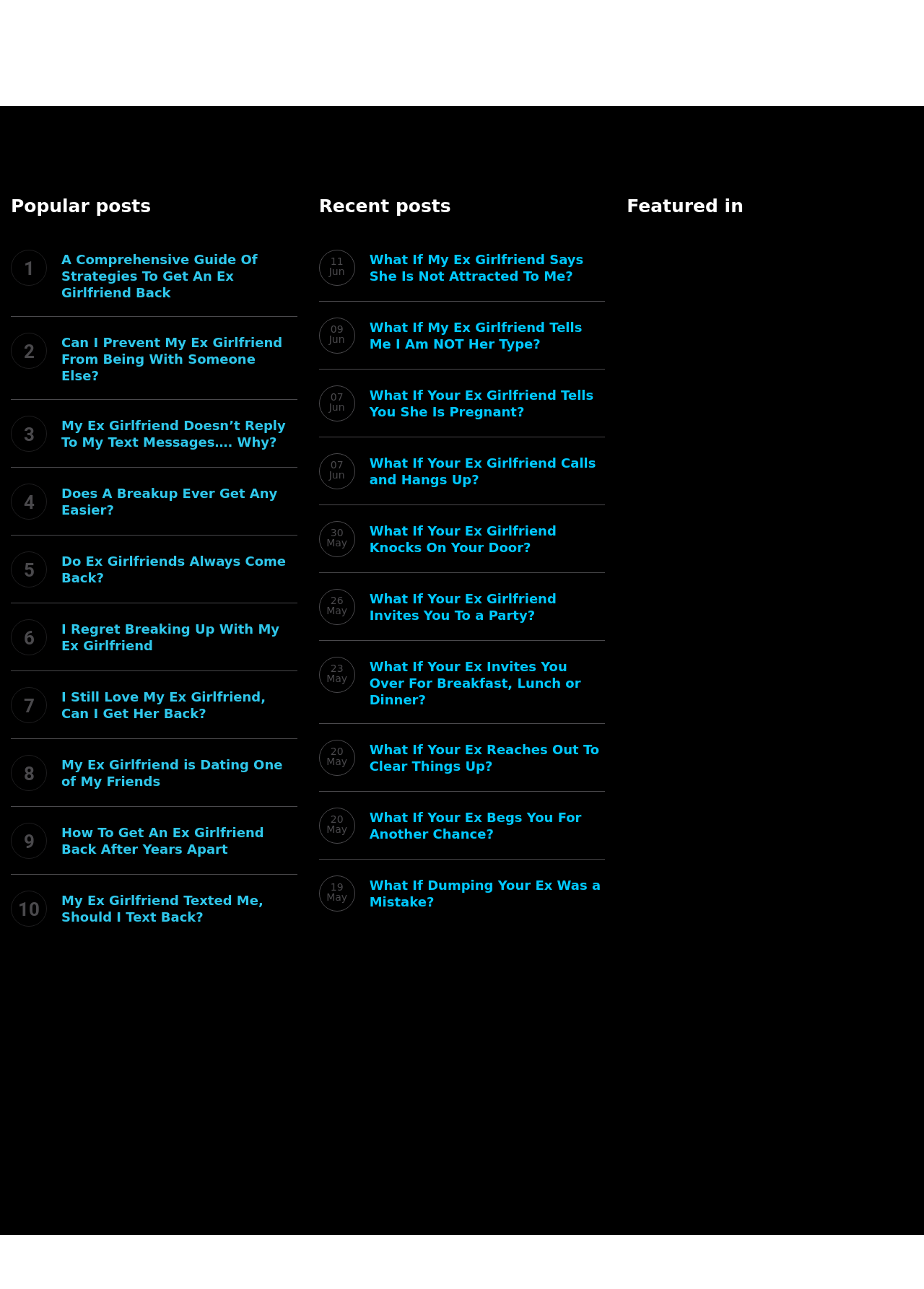How many recent posts are listed?
Please provide a single word or phrase as the answer based on the screenshot.

11